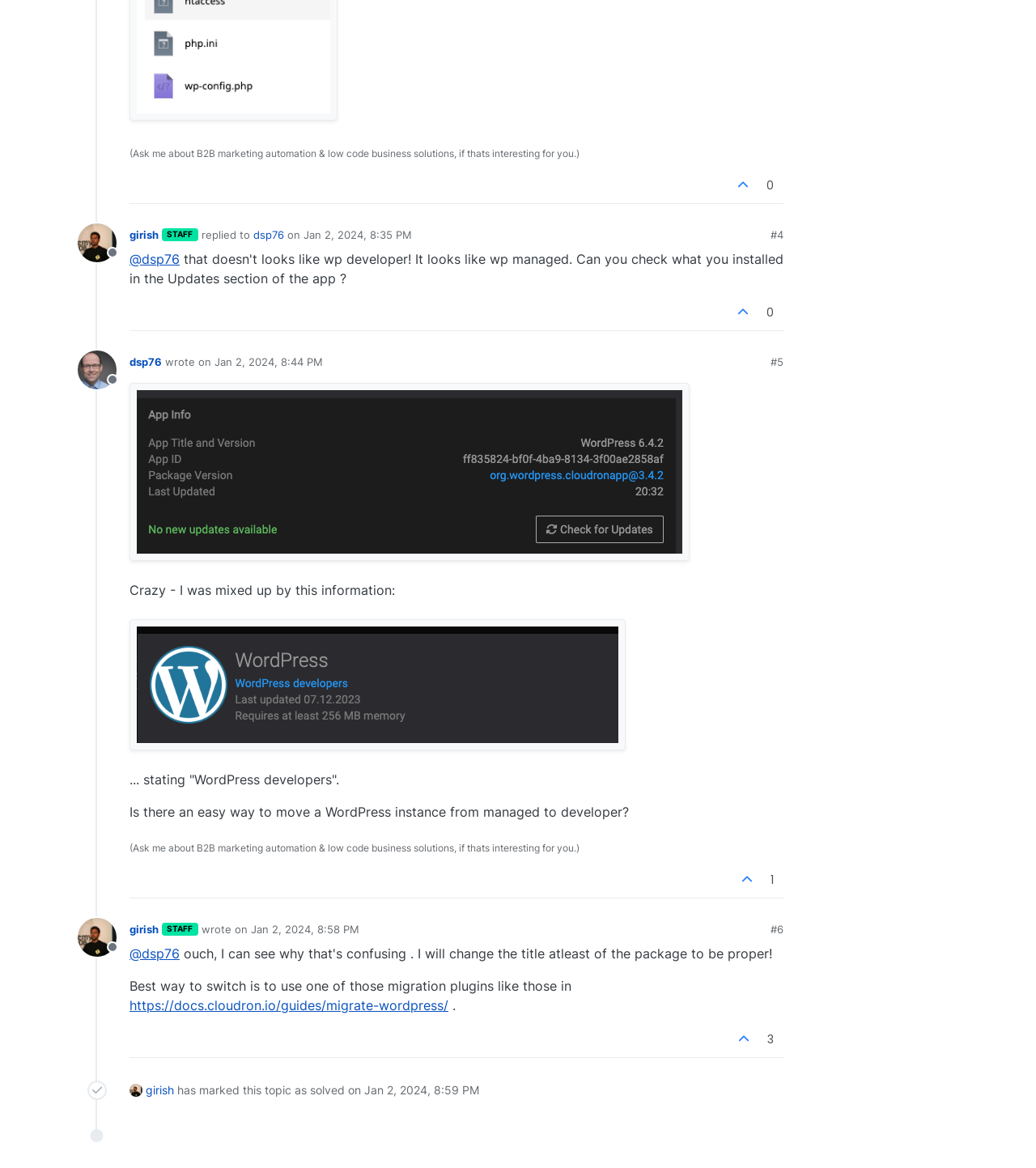Please specify the bounding box coordinates of the clickable region to carry out the following instruction: "View image". The coordinates should be four float numbers between 0 and 1, in the format [left, top, right, bottom].

[0.125, 0.328, 0.666, 0.48]